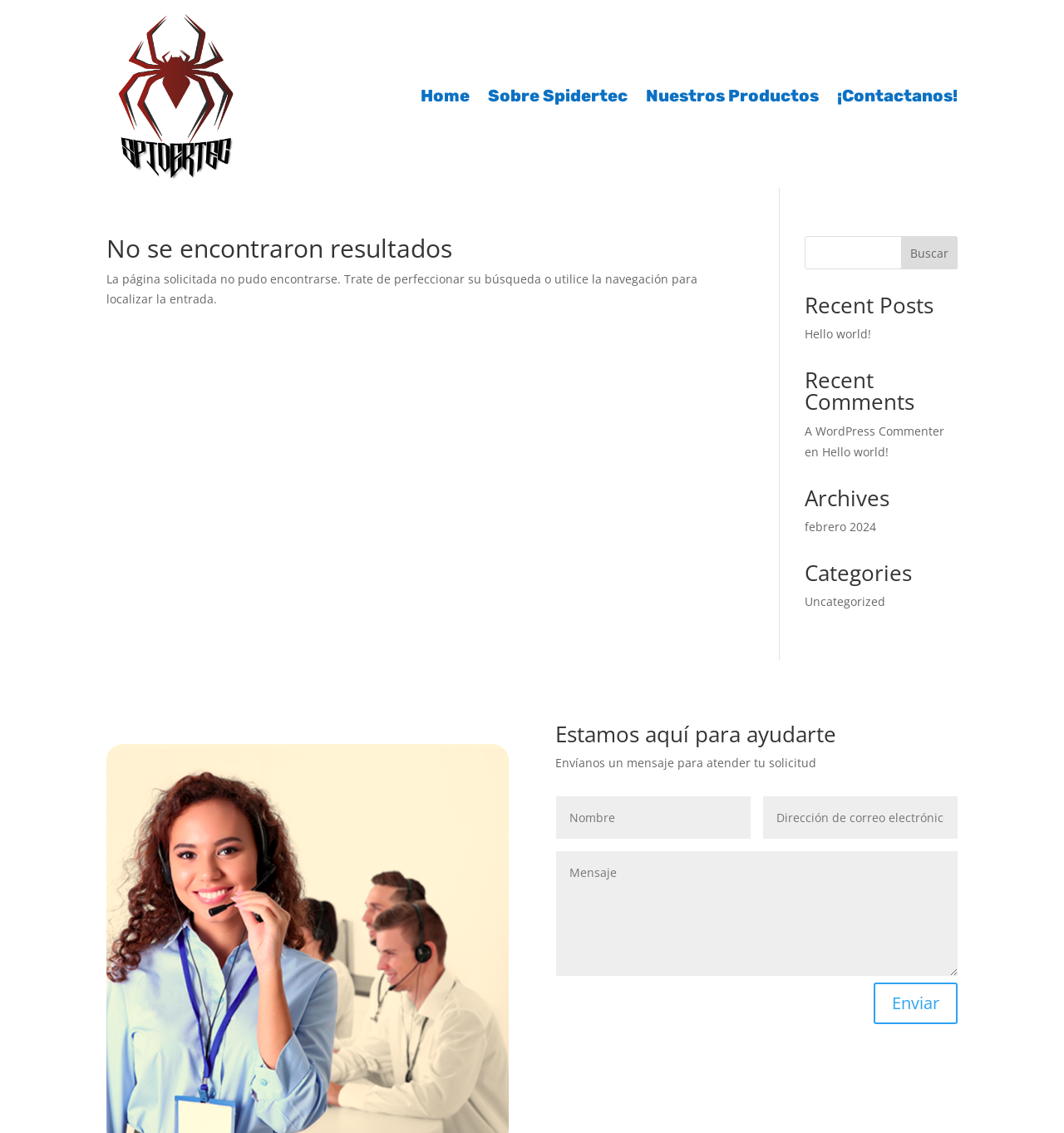Find the bounding box coordinates of the UI element according to this description: "parent_node: Buscar name="s"".

[0.756, 0.208, 0.9, 0.238]